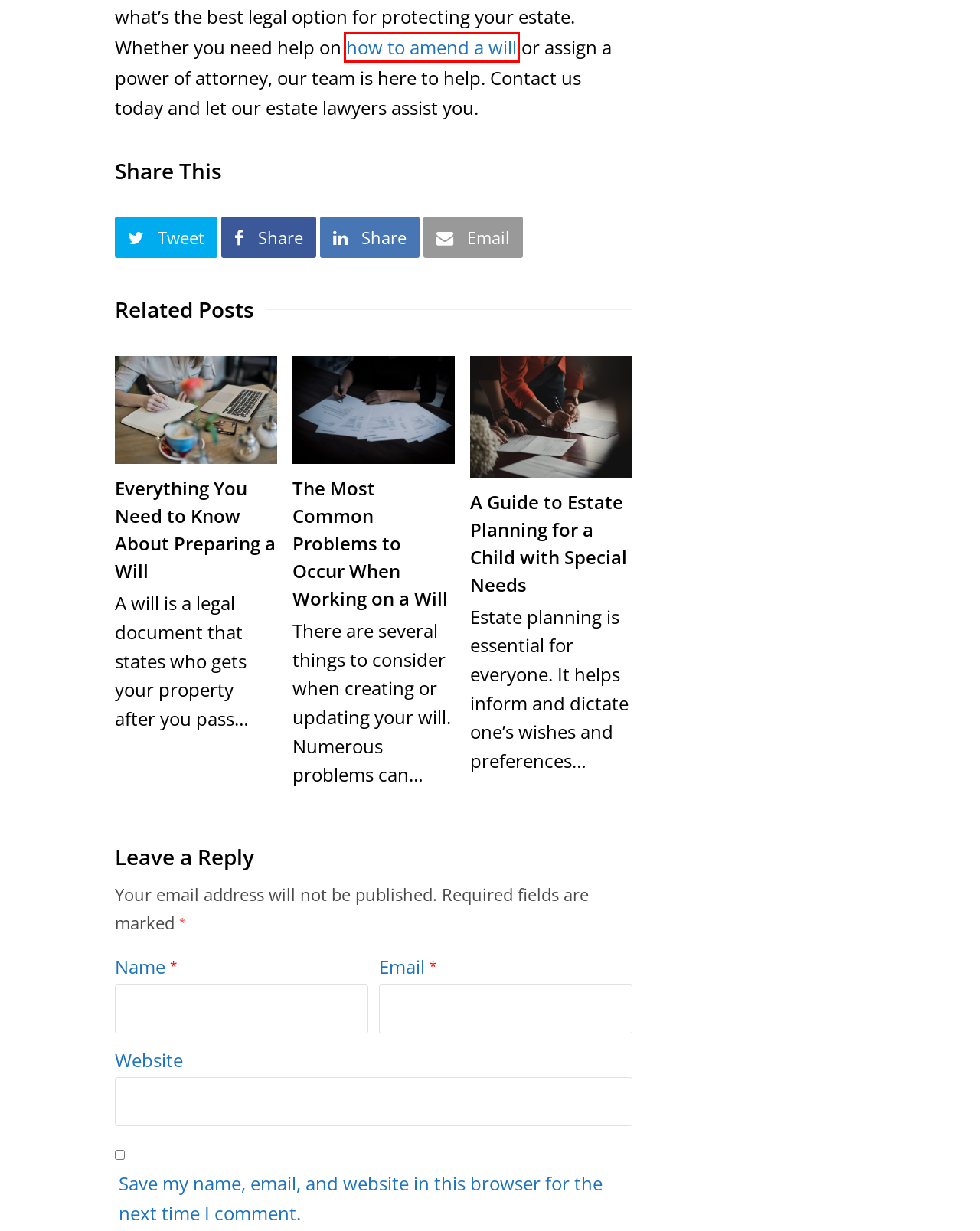You have received a screenshot of a webpage with a red bounding box indicating a UI element. Please determine the most fitting webpage description that matches the new webpage after clicking on the indicated element. The choices are:
A. Will Planning: How to Figure Out the Amount You Leave Behind - MILTONS ESTATES LAW
B. Online Wills and Estate Planning legal Services | Power of Attorney Ontario
C. Contact Us - MILTONS ESTATES LAW
D. Amending wills (codicils) - MILTONS ESTATES LAW
E. Everything You Need to Know About Preparing a Will - MILTONS ESTATES LAW
F. A Guide to Estate Planning for a Child with Special Needs - MILTONS ESTATES LAW
G. Bot Verification
H. Problems to Occur When Working on a Will - MILTONS ESTATES LAW

D